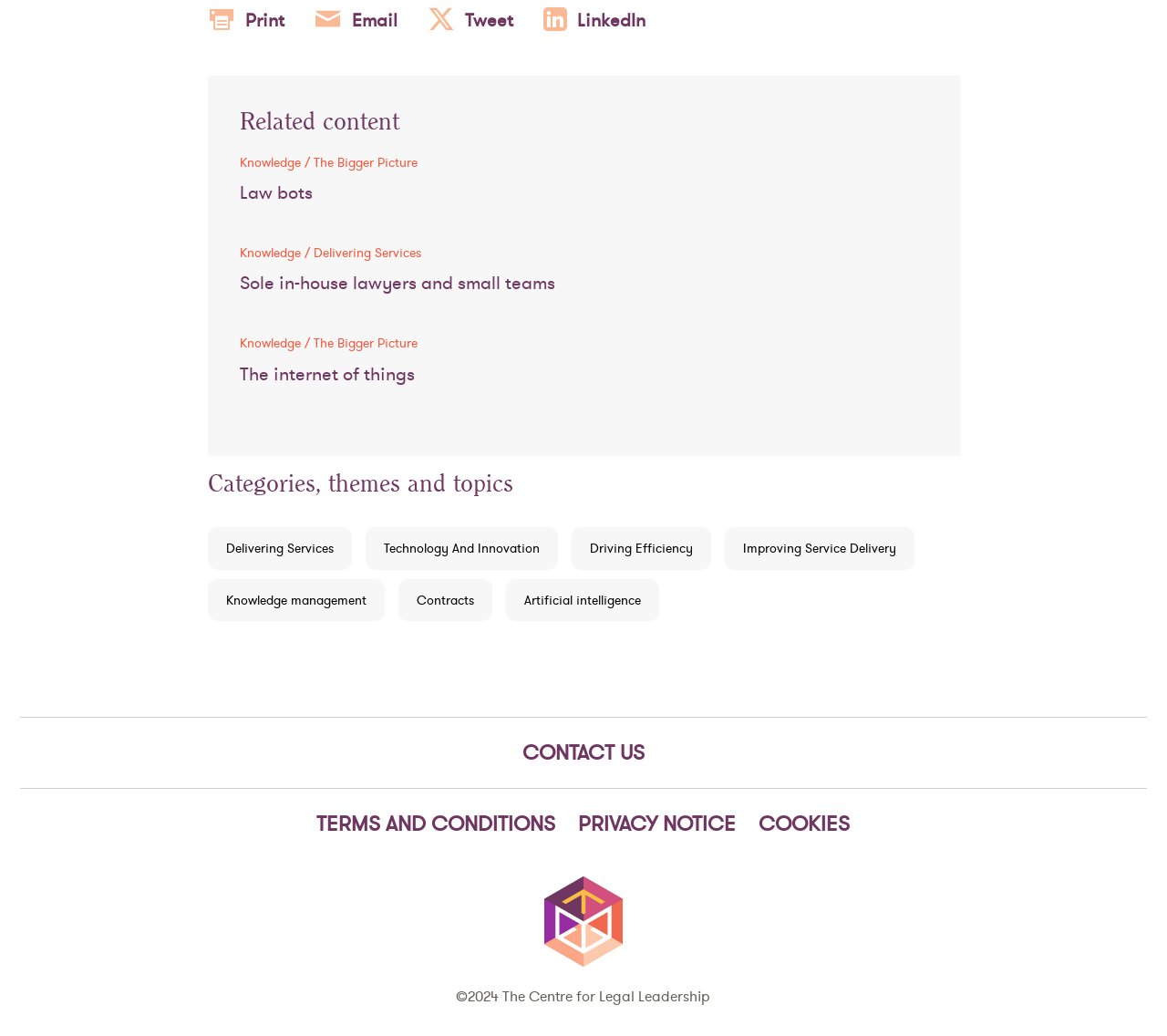Highlight the bounding box coordinates of the element you need to click to perform the following instruction: "View related content."

[0.205, 0.104, 0.795, 0.133]